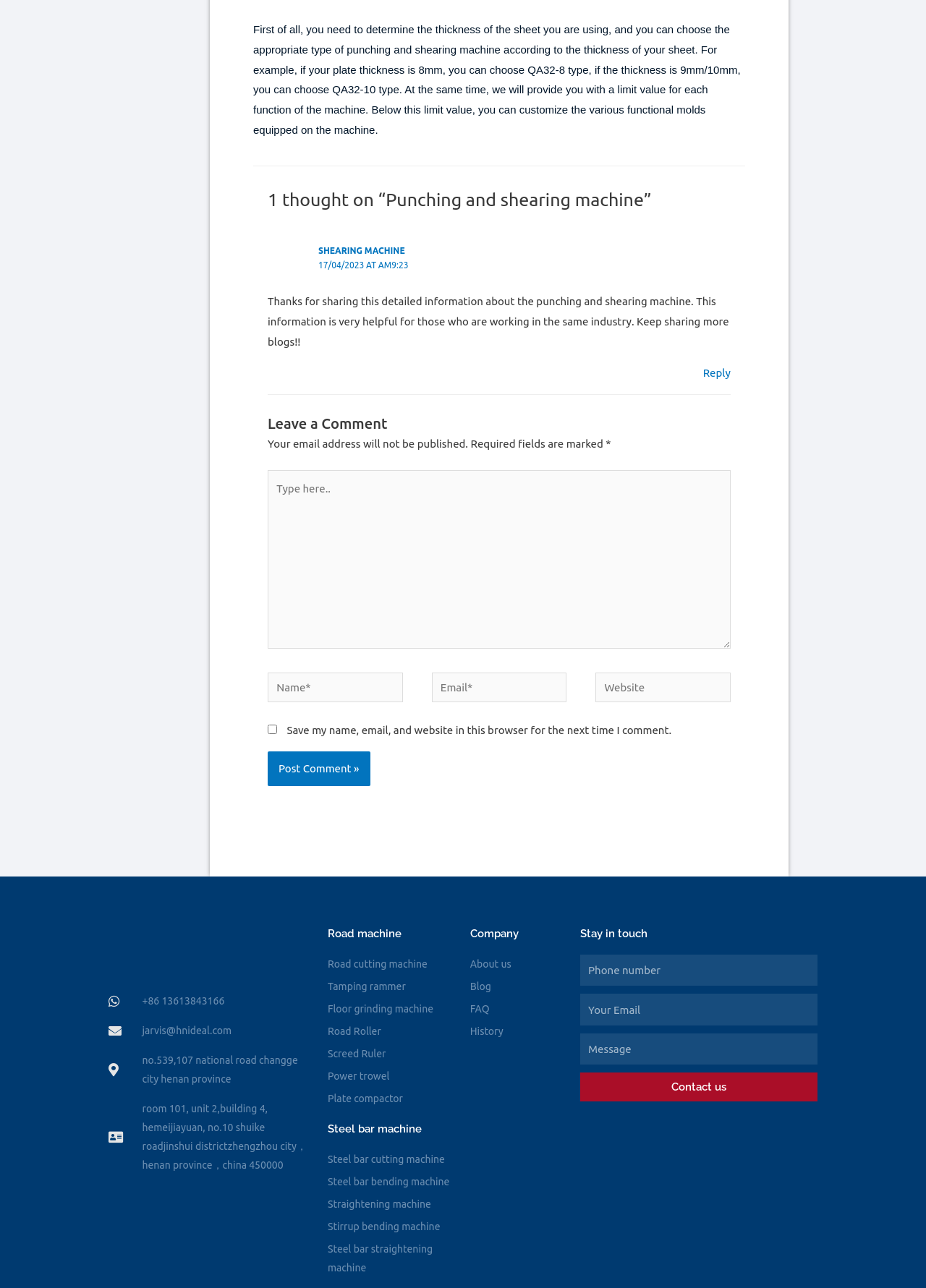Predict the bounding box coordinates of the UI element that matches this description: "Plate compactor". The coordinates should be in the format [left, top, right, bottom] with each value between 0 and 1.

[0.354, 0.845, 0.492, 0.86]